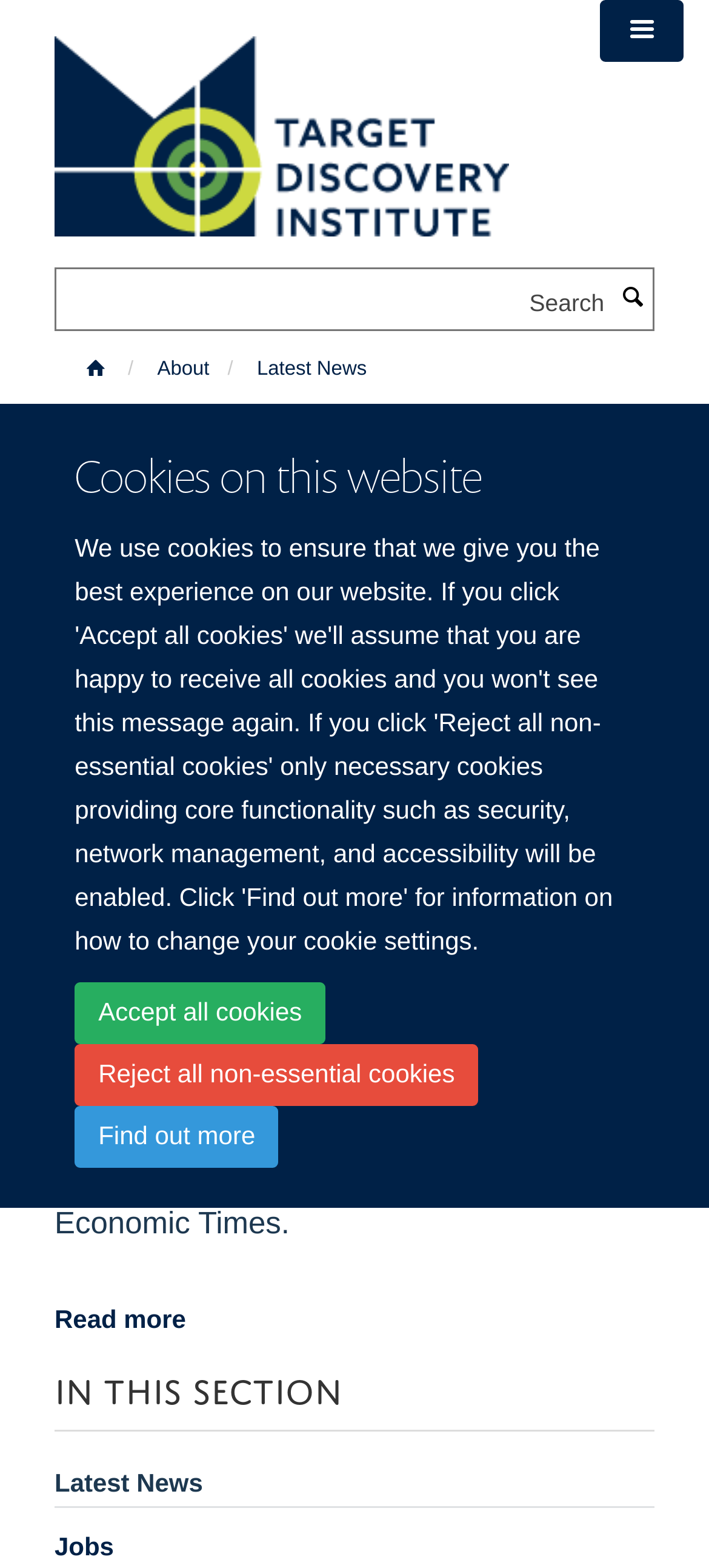What is the date of the article?
Using the image, elaborate on the answer with as much detail as possible.

The date of the article can be found by looking at the static text '19 June 2015' which is located below the heading of the article.